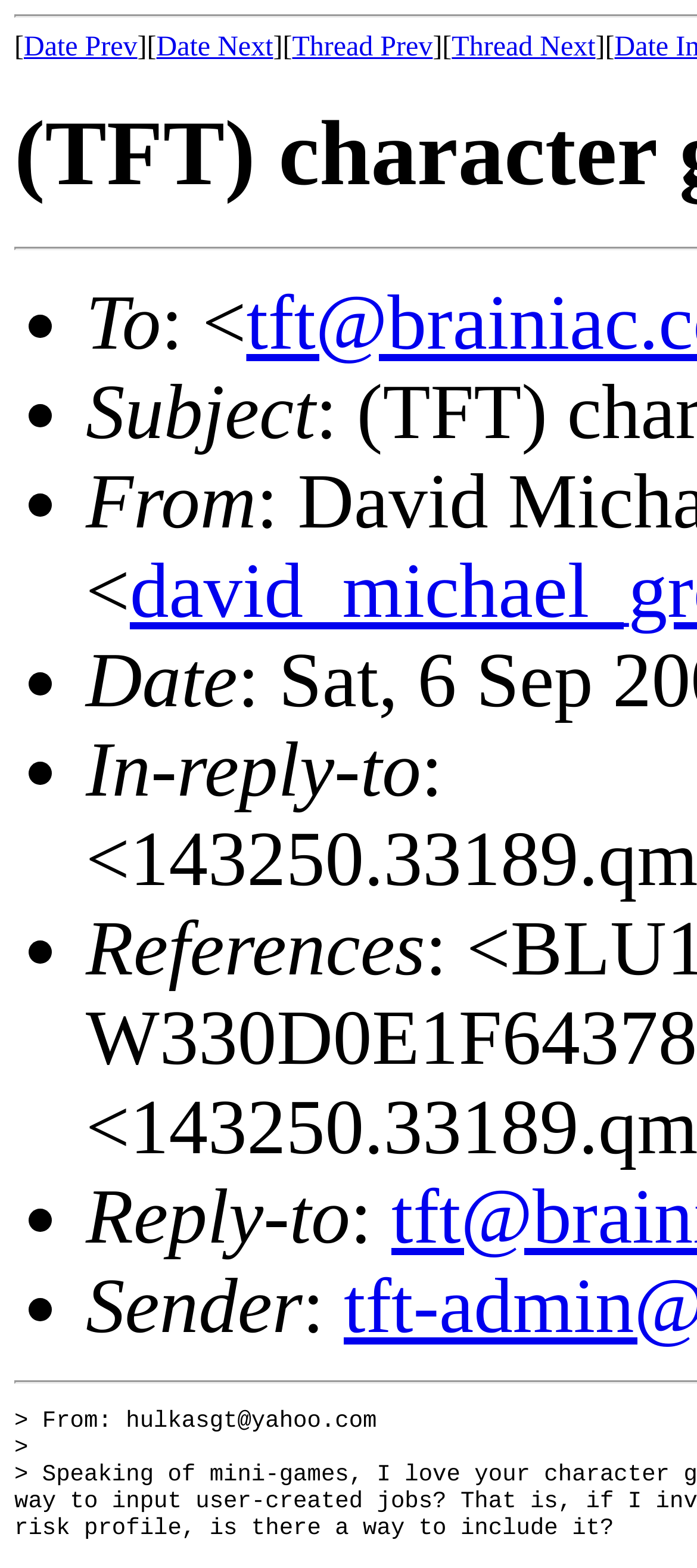What is the purpose of the 'Date Prev' and 'Date Next' links? Based on the screenshot, please respond with a single word or phrase.

Navigate through dates